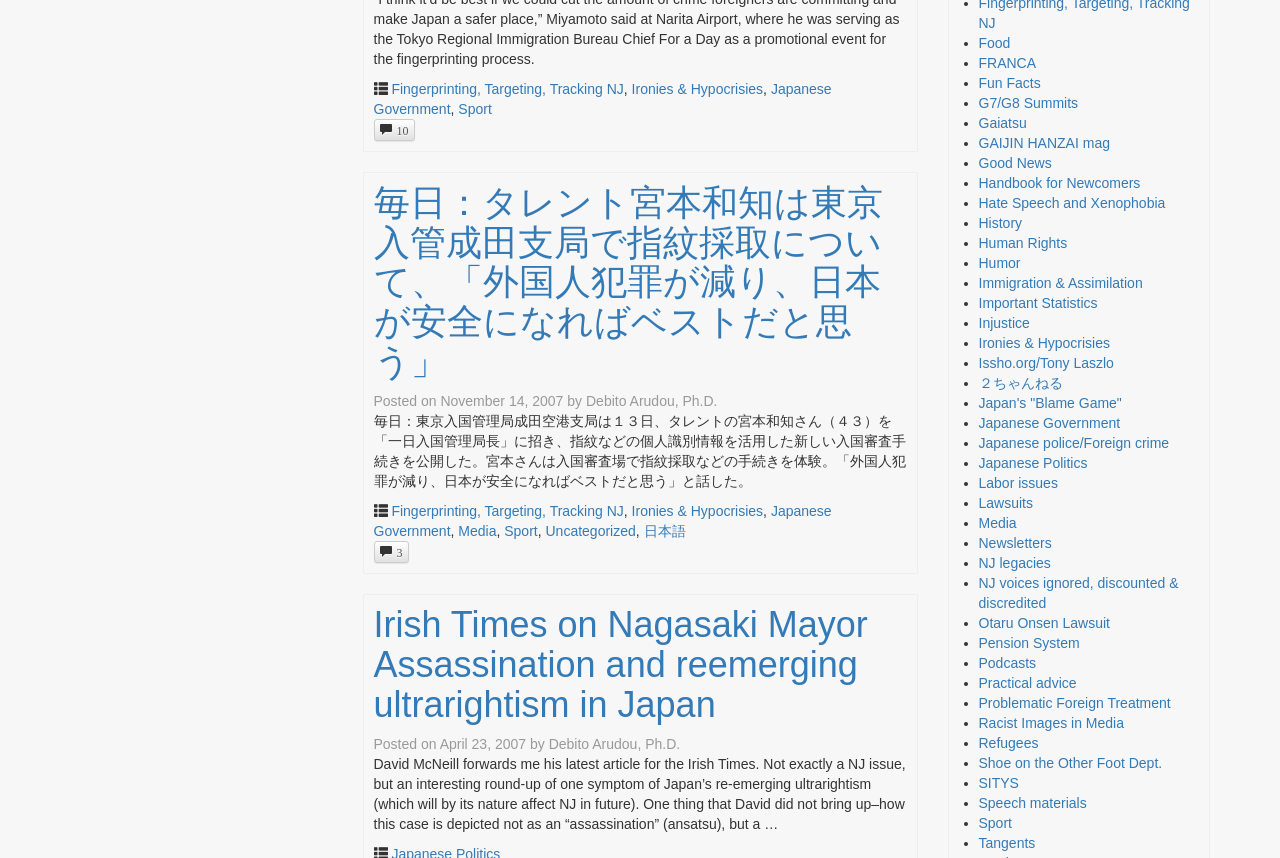Who is the author of the second article?
Please provide a single word or phrase as your answer based on the image.

Debito Arudou, Ph.D.